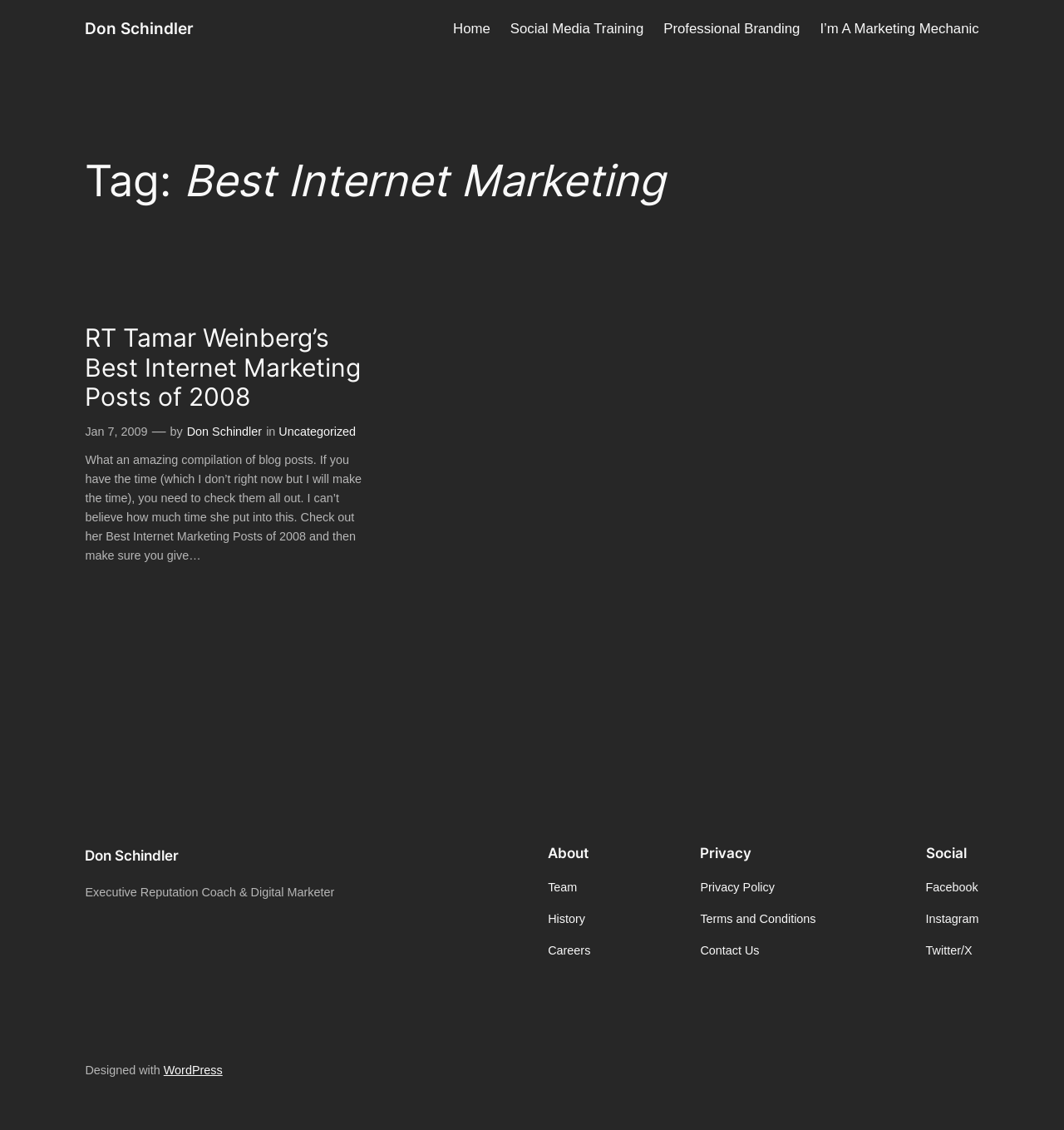Please study the image and answer the question comprehensively:
What is the category of the latest article?

I found the answer by looking at the article section, where it says 'in Uncategorized'. This indicates that the latest article is categorized as 'Uncategorized'.